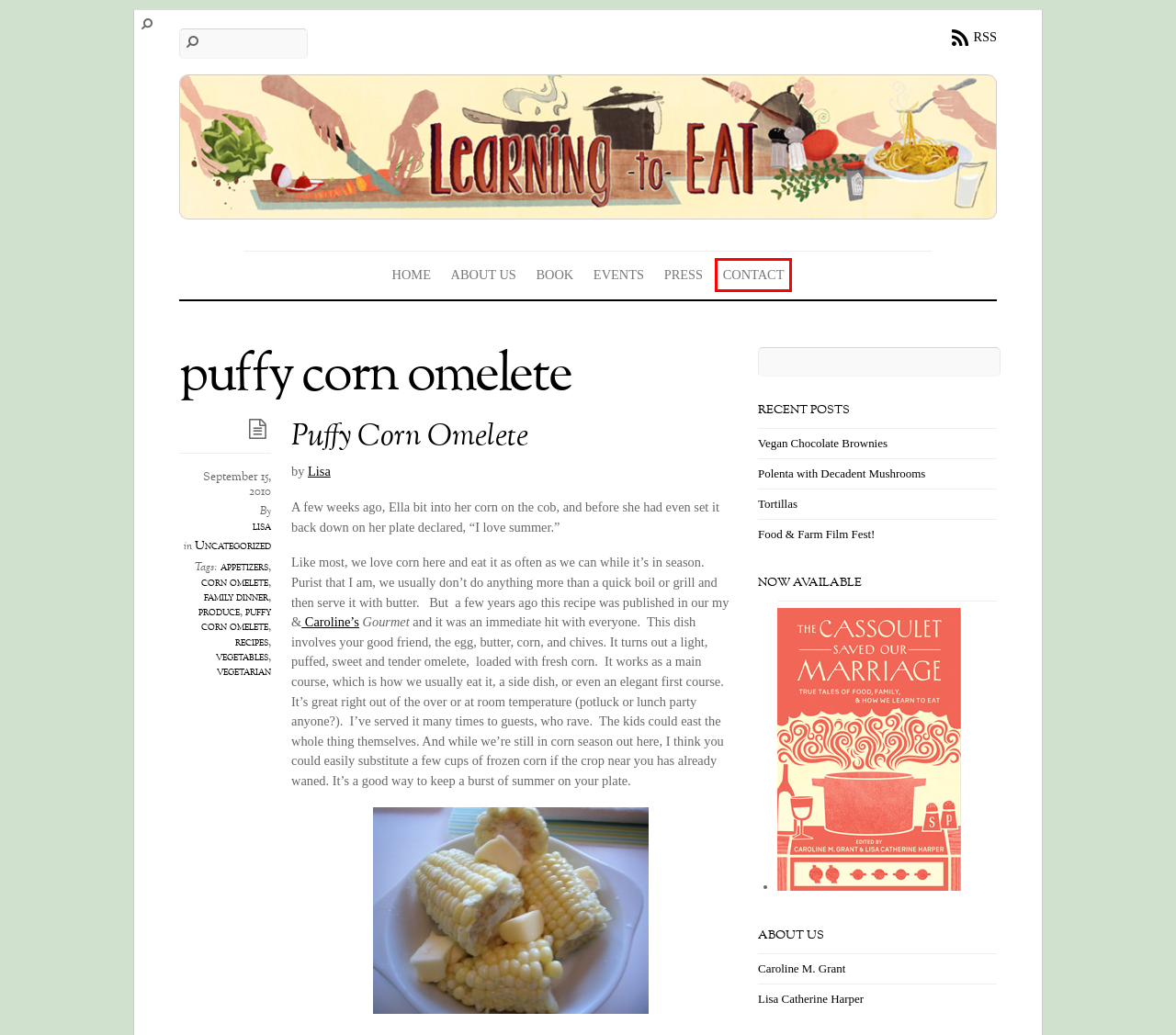Analyze the given webpage screenshot and identify the UI element within the red bounding box. Select the webpage description that best matches what you expect the new webpage to look like after clicking the element. Here are the candidates:
A. Tortillas – Learning to Eat
B. corn omelete – Learning to Eat
C. recipes – Learning to Eat
D. Press – Learning to Eat
E. Polenta with Decadent Mushrooms – Learning to Eat
F. Vegan Chocolate Brownies – Learning to Eat
G. About Us – Learning to Eat
H. Contact – Learning to Eat

H